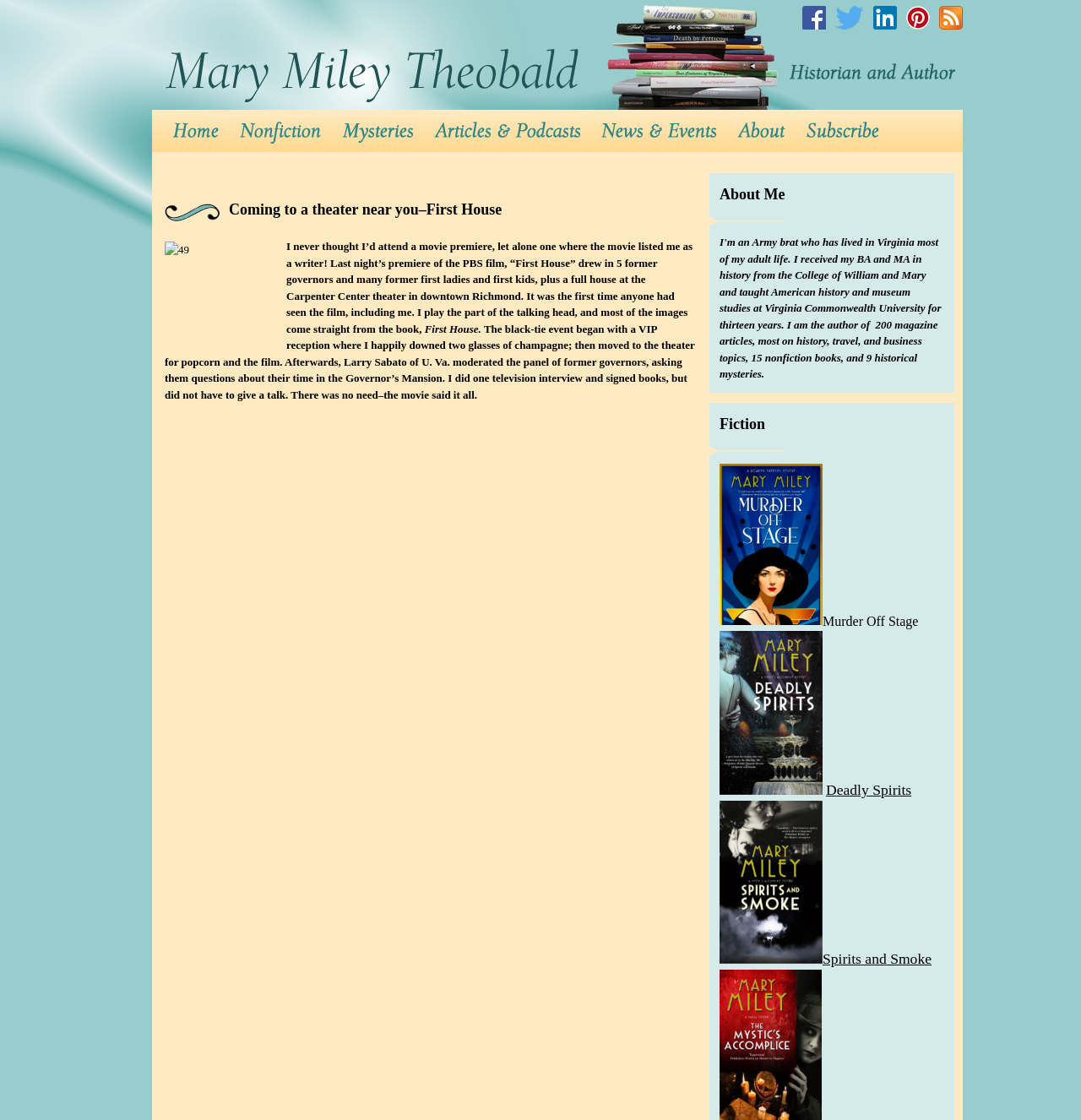Find the bounding box coordinates of the element you need to click on to perform this action: 'Click on the 'Deadly Spirits' book link'. The coordinates should be represented by four float values between 0 and 1, in the format [left, top, right, bottom].

[0.666, 0.697, 0.761, 0.712]